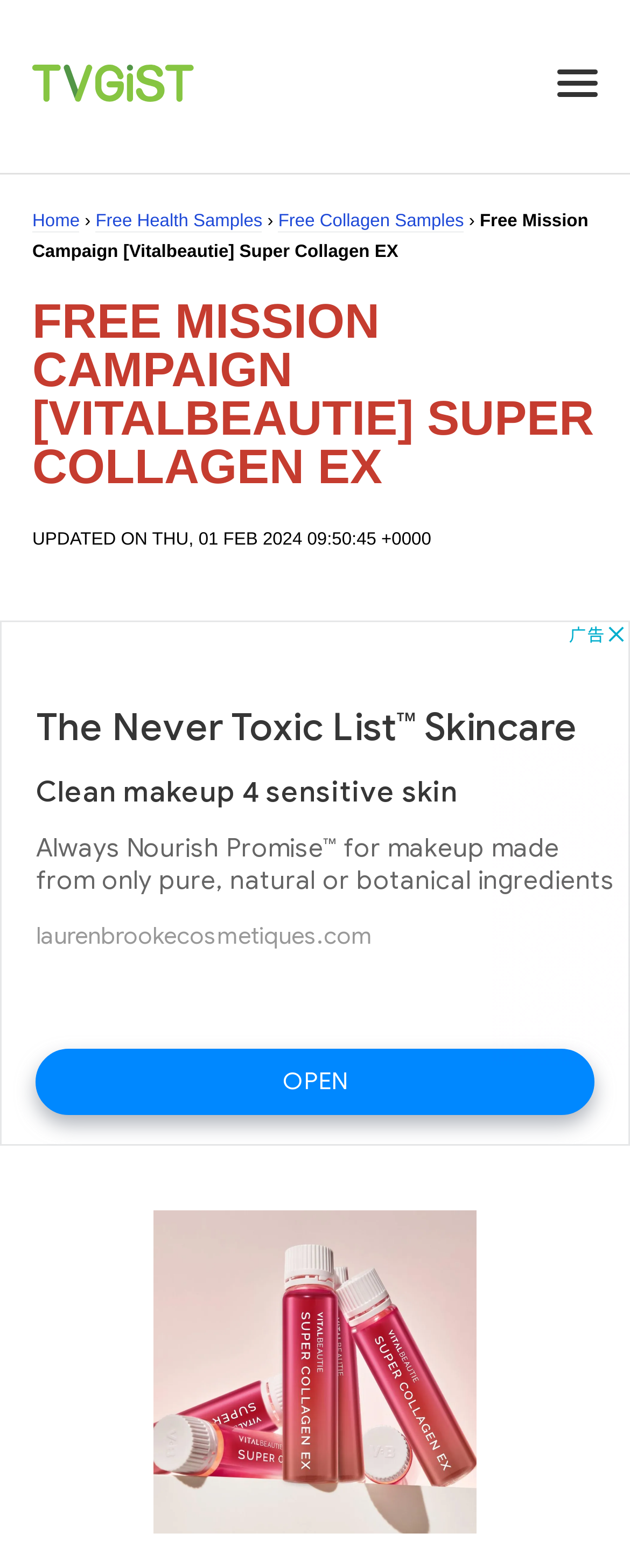Using the provided element description, identify the bounding box coordinates as (top-left x, top-left y, bottom-right x, bottom-right y). Ensure all values are between 0 and 1. Description: Home

[0.051, 0.135, 0.127, 0.148]